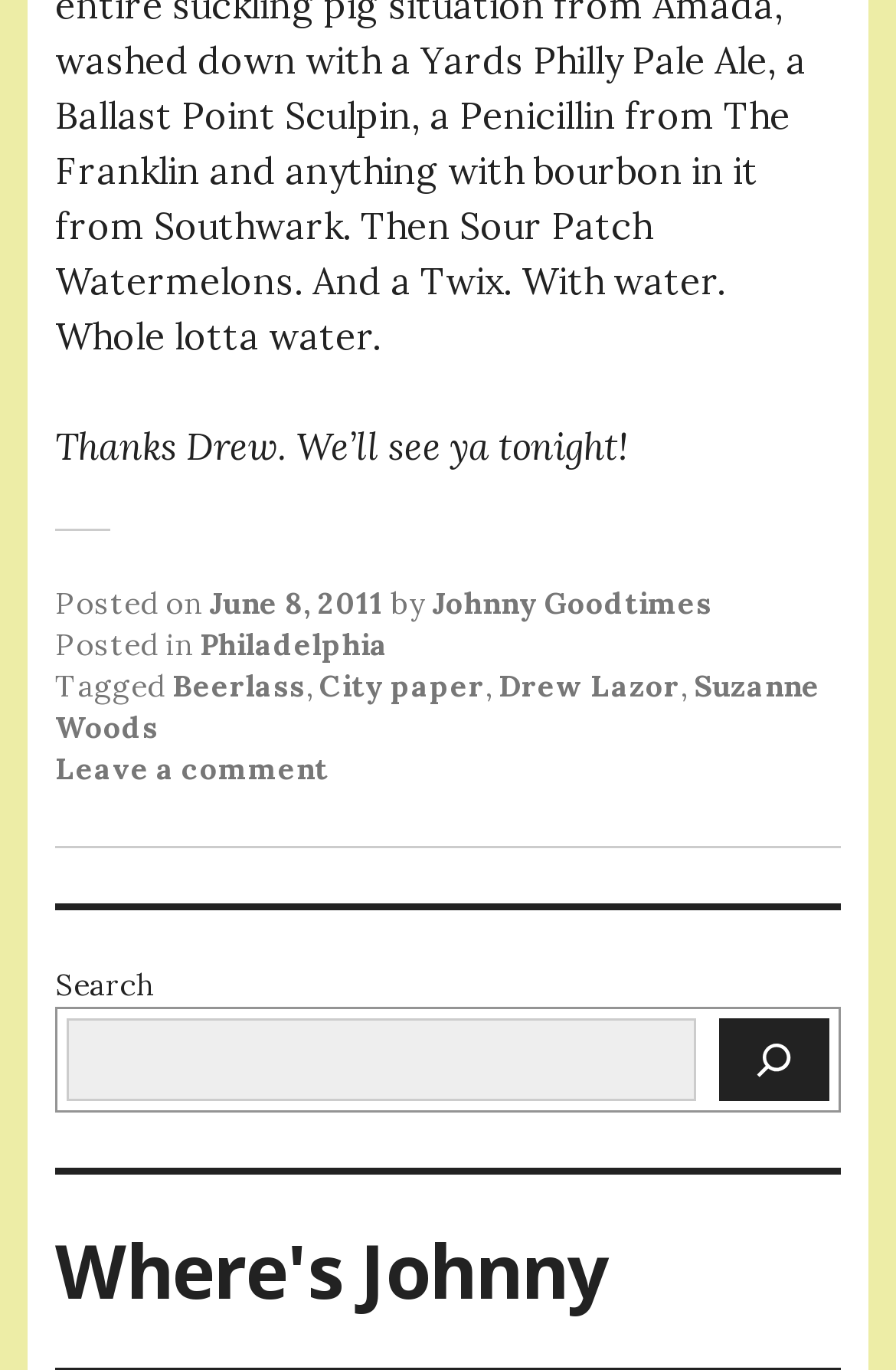Locate the bounding box coordinates of the area where you should click to accomplish the instruction: "Click the 'Leave a comment' link".

[0.062, 0.548, 0.367, 0.576]